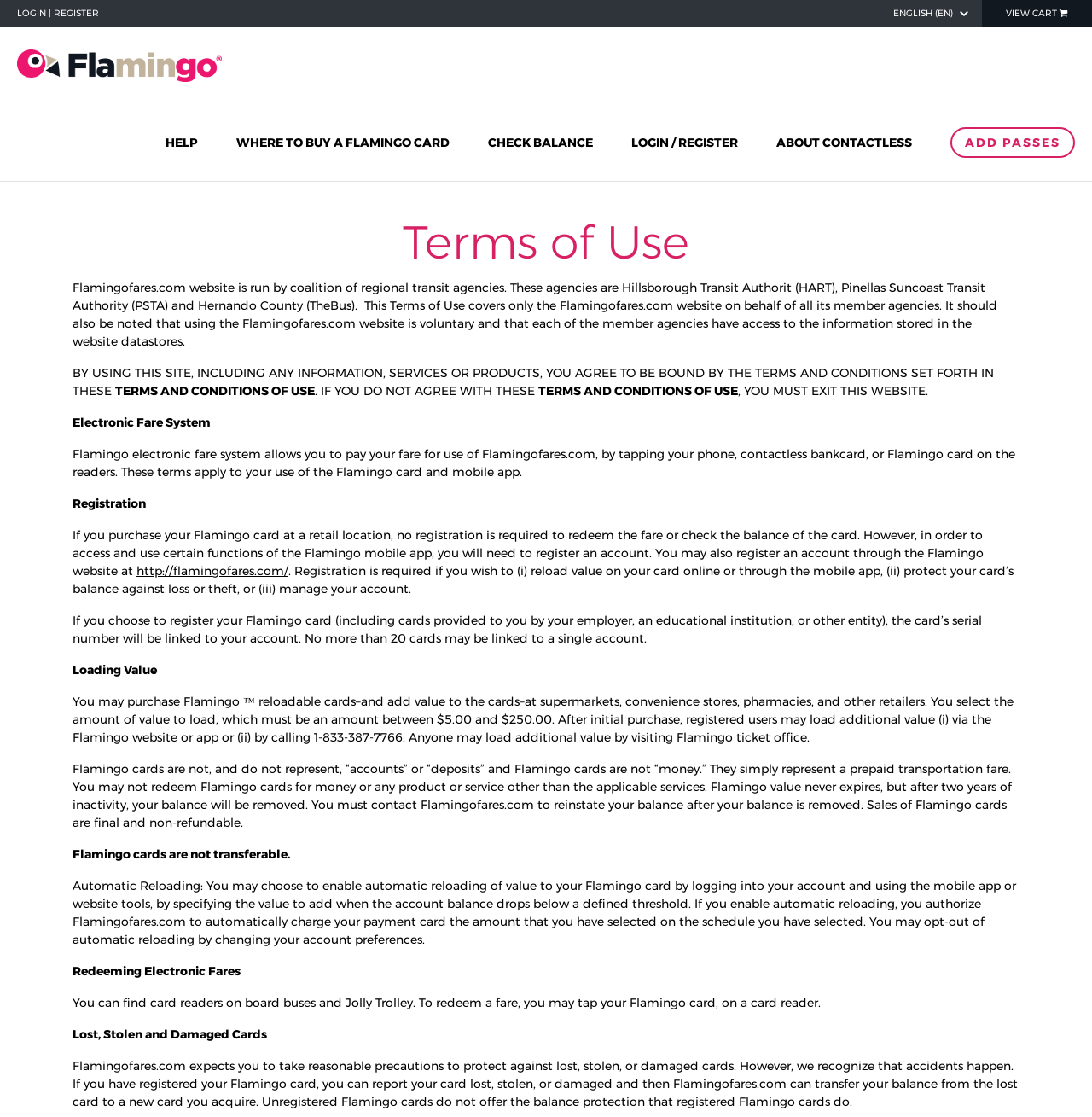Use a single word or phrase to respond to the question:
How do you redeem a fare?

Tap the card on a reader